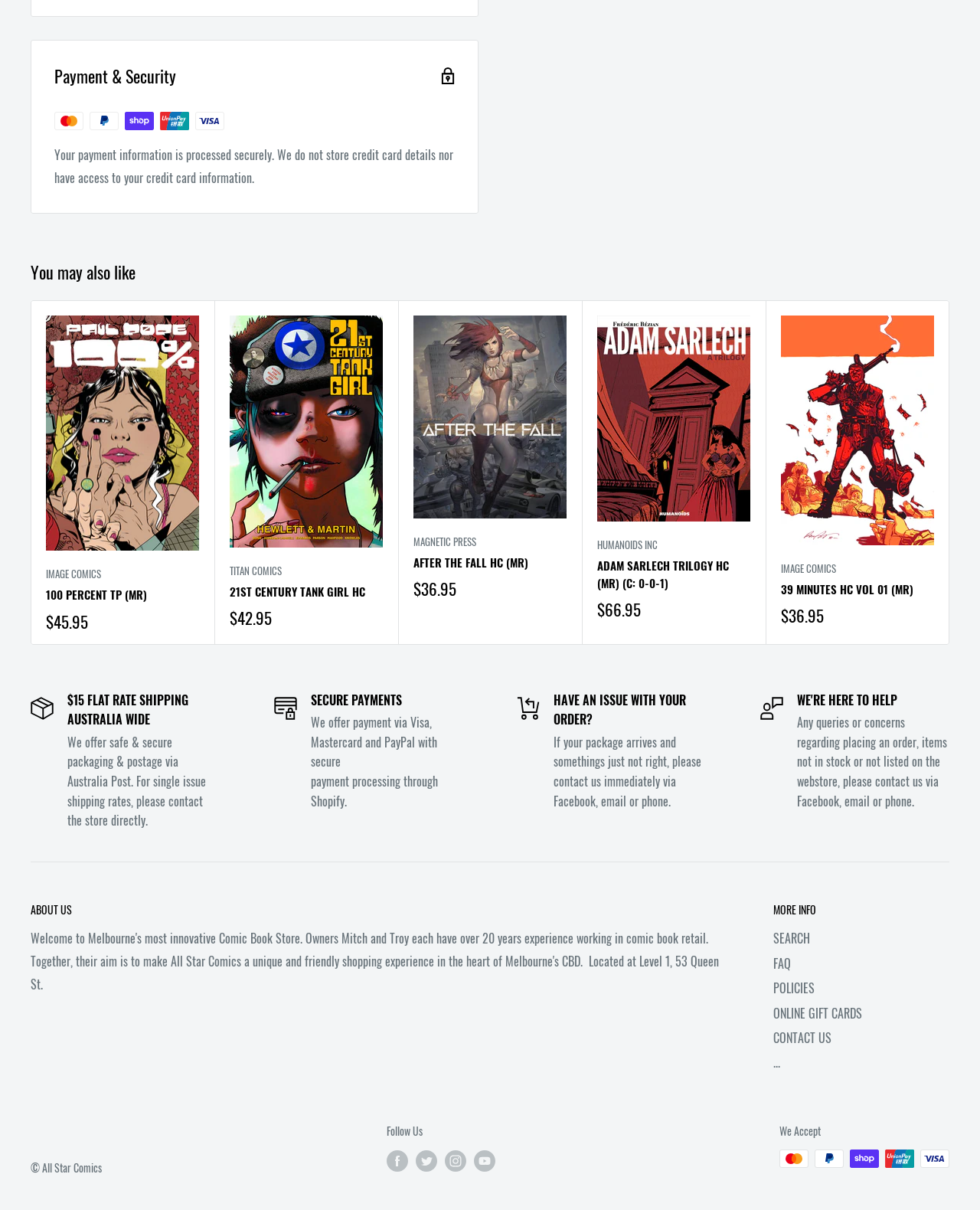What is the flat rate shipping cost in Australia?
Using the details shown in the screenshot, provide a comprehensive answer to the question.

I found this information by looking at the StaticText element that says '$15 FLAT RATE SHIPPING AUSTRALIA WIDE'.